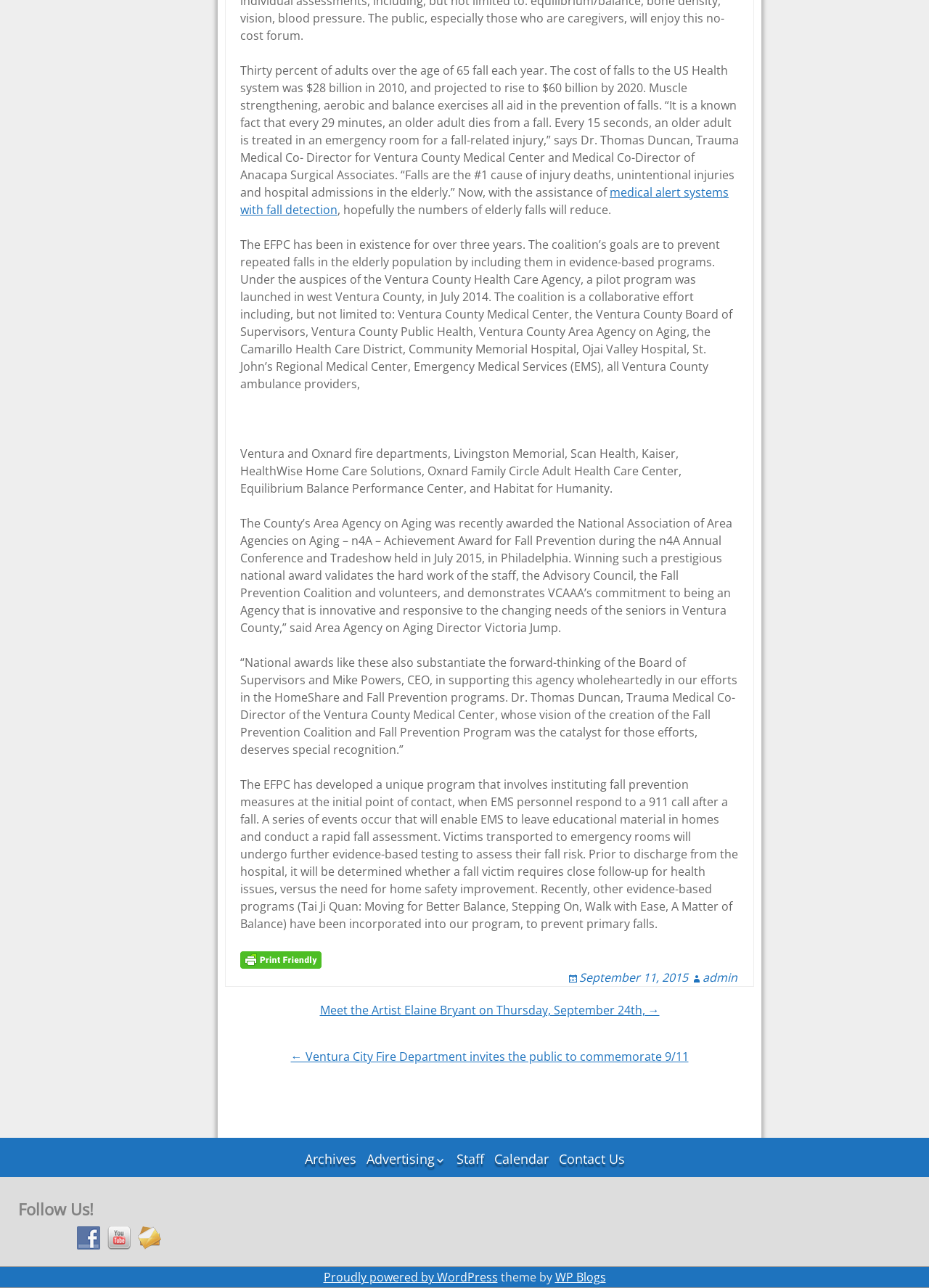Using the format (top-left x, top-left y, bottom-right x, bottom-right y), and given the element description, identify the bounding box coordinates within the screenshot: WP Blogs

[0.597, 0.986, 0.652, 0.998]